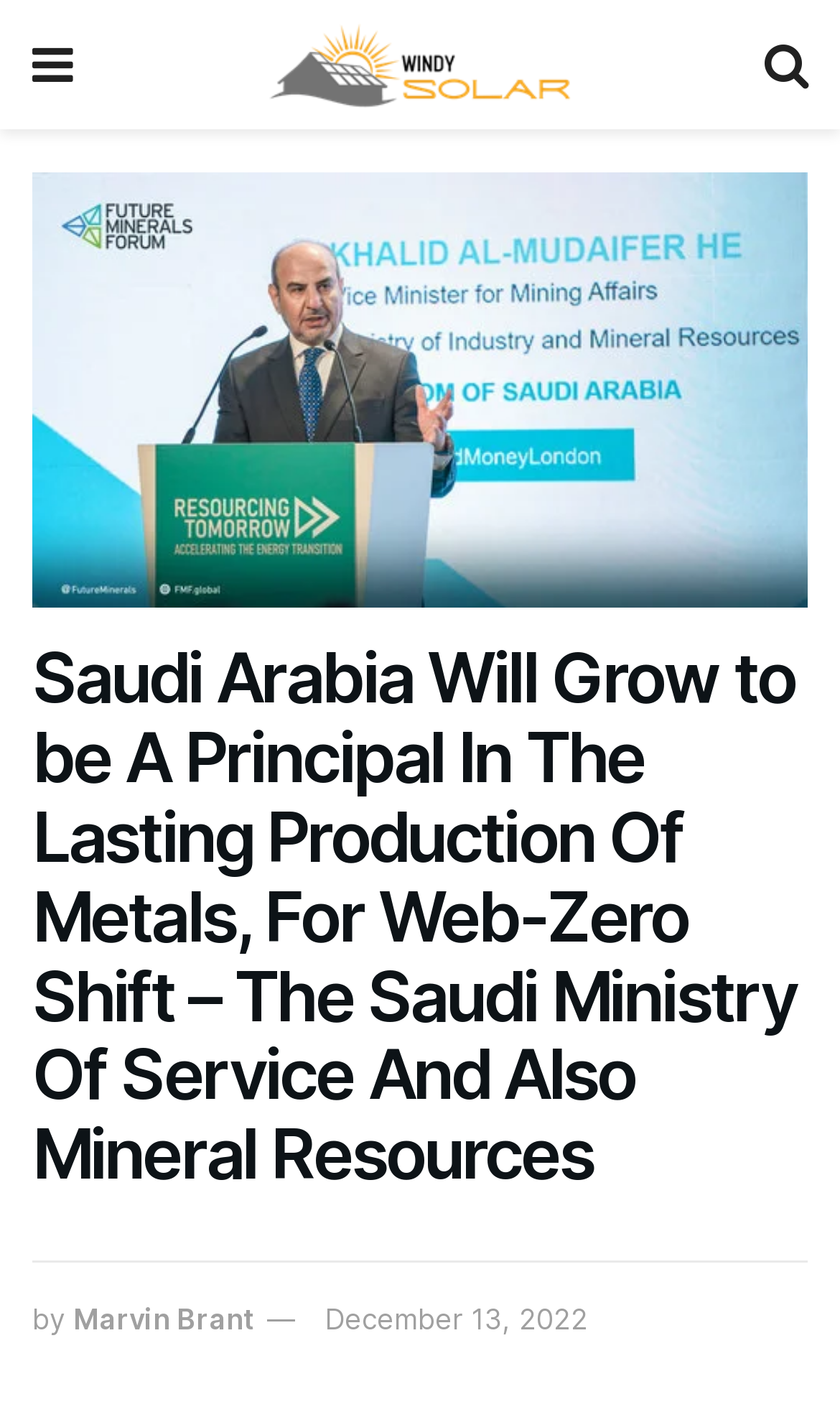Please find and report the primary heading text from the webpage.

Saudi Arabia Will Grow to be A Principal In The Lasting Production Of Metals, For Web-Zero Shift – The Saudi Ministry Of Service And Also Mineral Resources